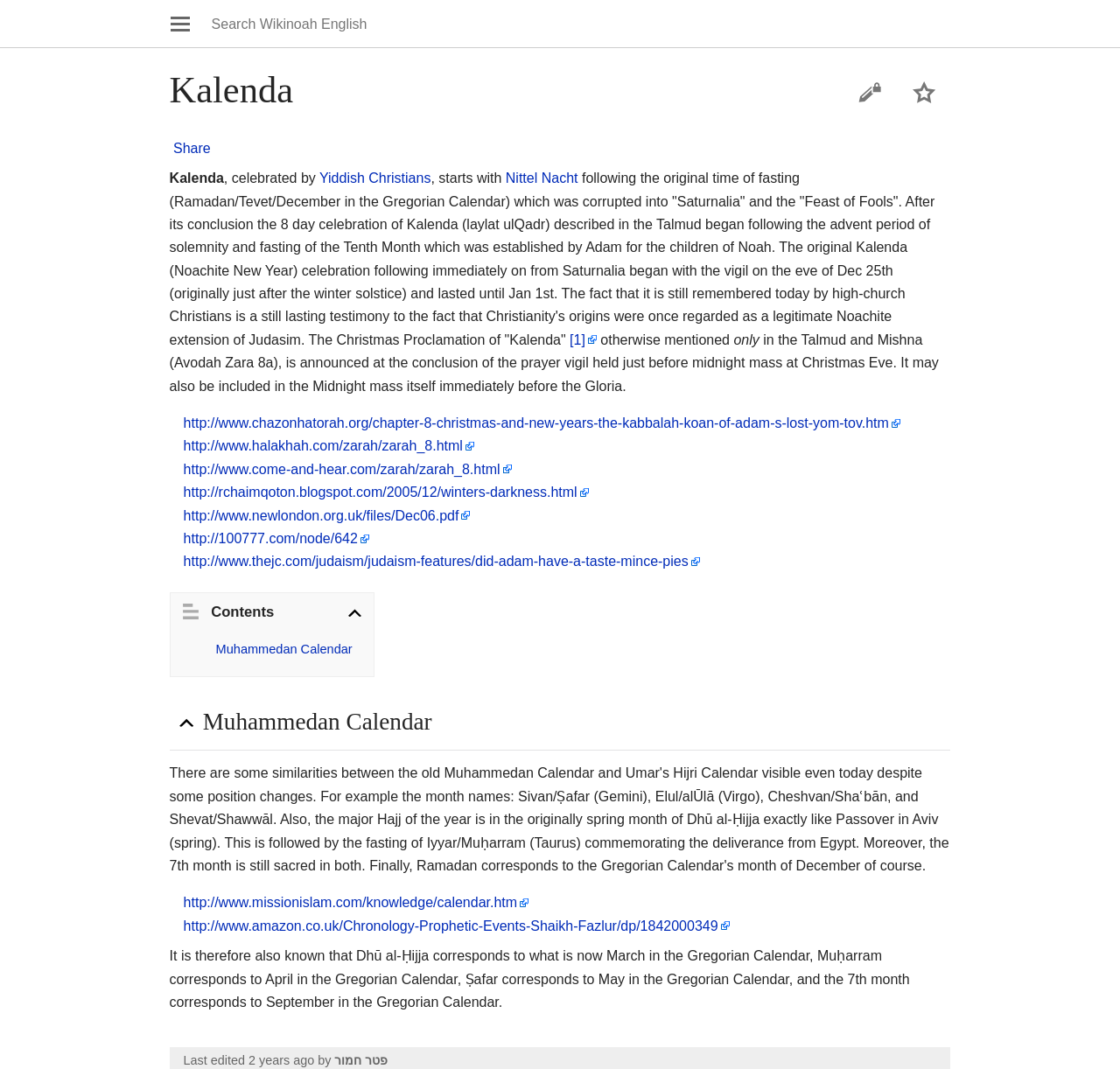Find the bounding box coordinates of the area that needs to be clicked in order to achieve the following instruction: "Search Wikinoah English". The coordinates should be specified as four float numbers between 0 and 1, i.e., [left, top, right, bottom].

[0.189, 0.015, 0.788, 0.03]